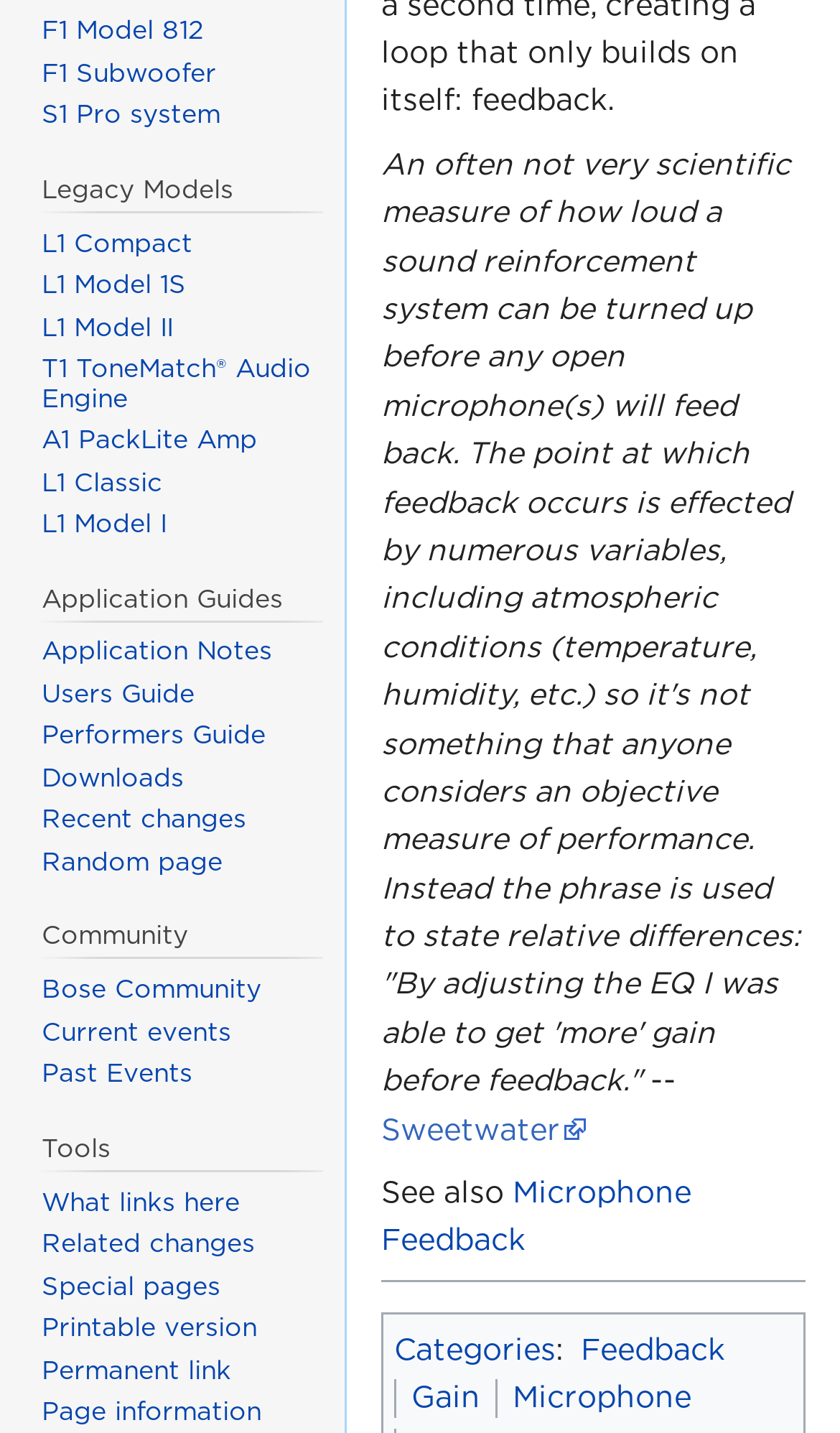From the webpage screenshot, identify the region described by T1 ToneMatch® Audio Engine. Provide the bounding box coordinates as (top-left x, top-left y, bottom-right x, bottom-right y), with each value being a floating point number between 0 and 1.

[0.049, 0.245, 0.37, 0.288]